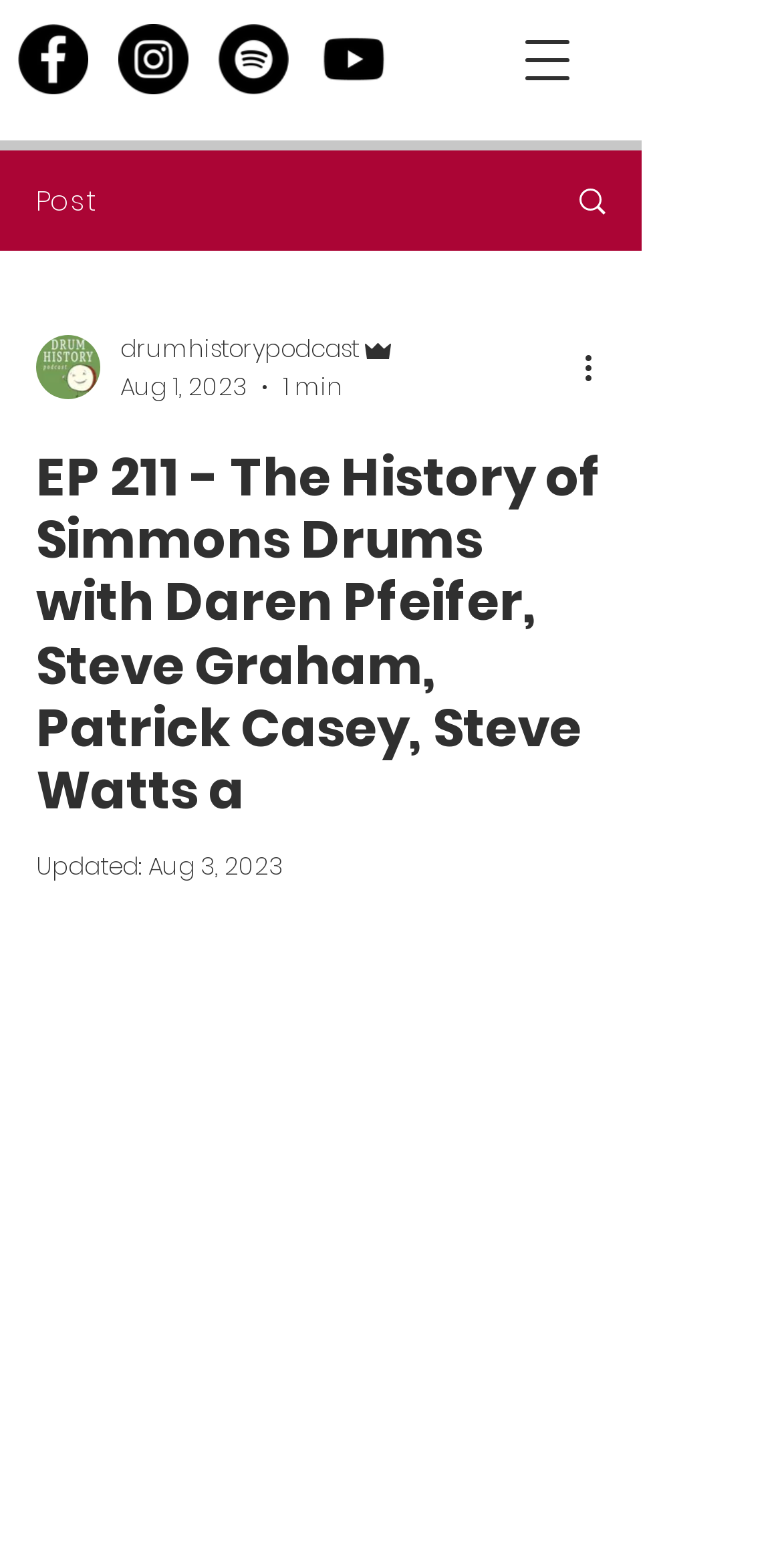Could you specify the bounding box coordinates for the clickable section to complete the following instruction: "Visit Facebook page"?

[0.023, 0.015, 0.113, 0.06]